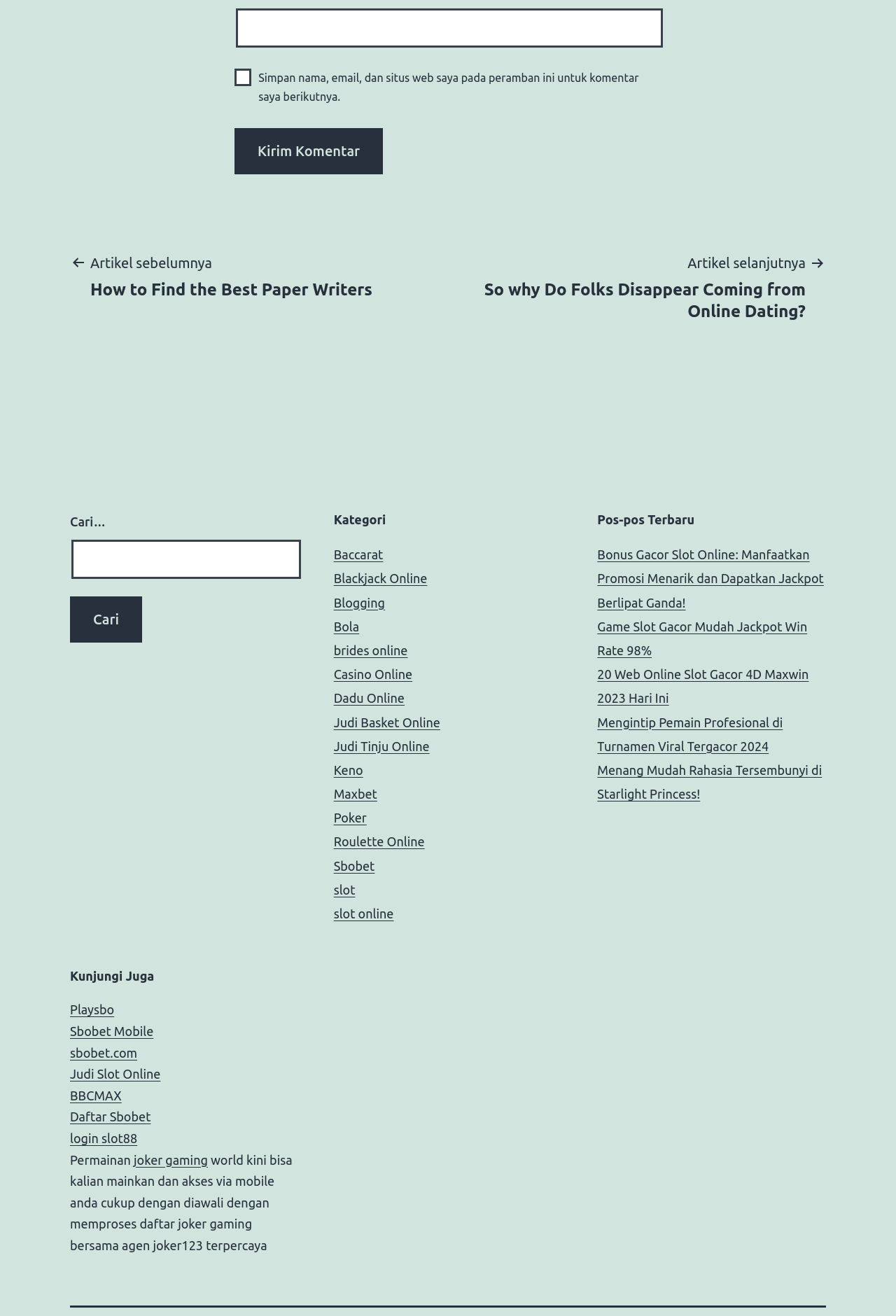Determine the bounding box coordinates for the clickable element required to fulfill the instruction: "Click on the 'Kirim Komentar' button". Provide the coordinates as four float numbers between 0 and 1, i.e., [left, top, right, bottom].

[0.262, 0.097, 0.427, 0.132]